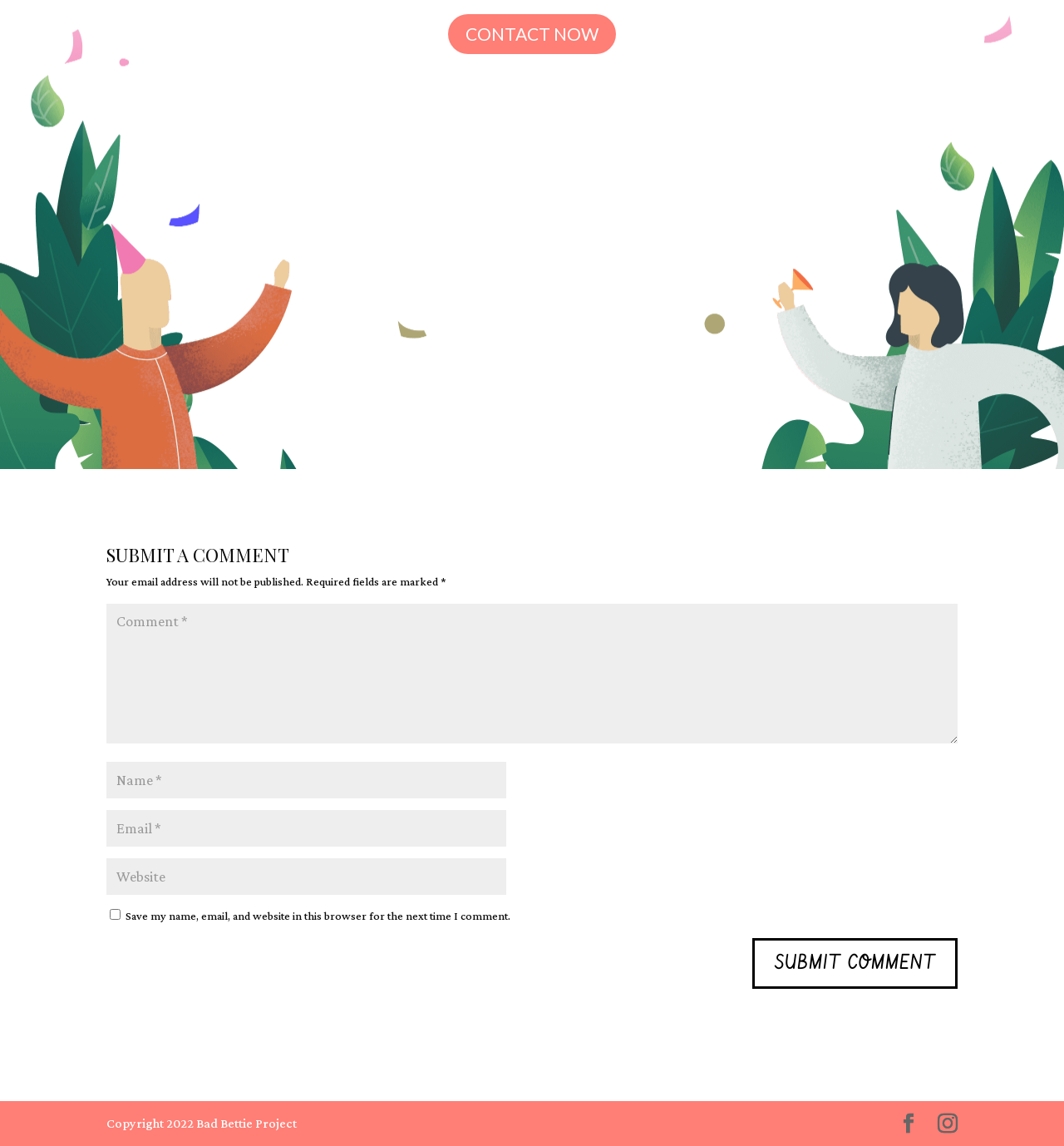What is required to submit a comment?
Please give a well-detailed answer to the question.

The webpage has three required text fields: 'Name *', 'Email *', and 'Comment *'. These fields are marked as required, indicating that users must fill them out to submit a comment successfully.